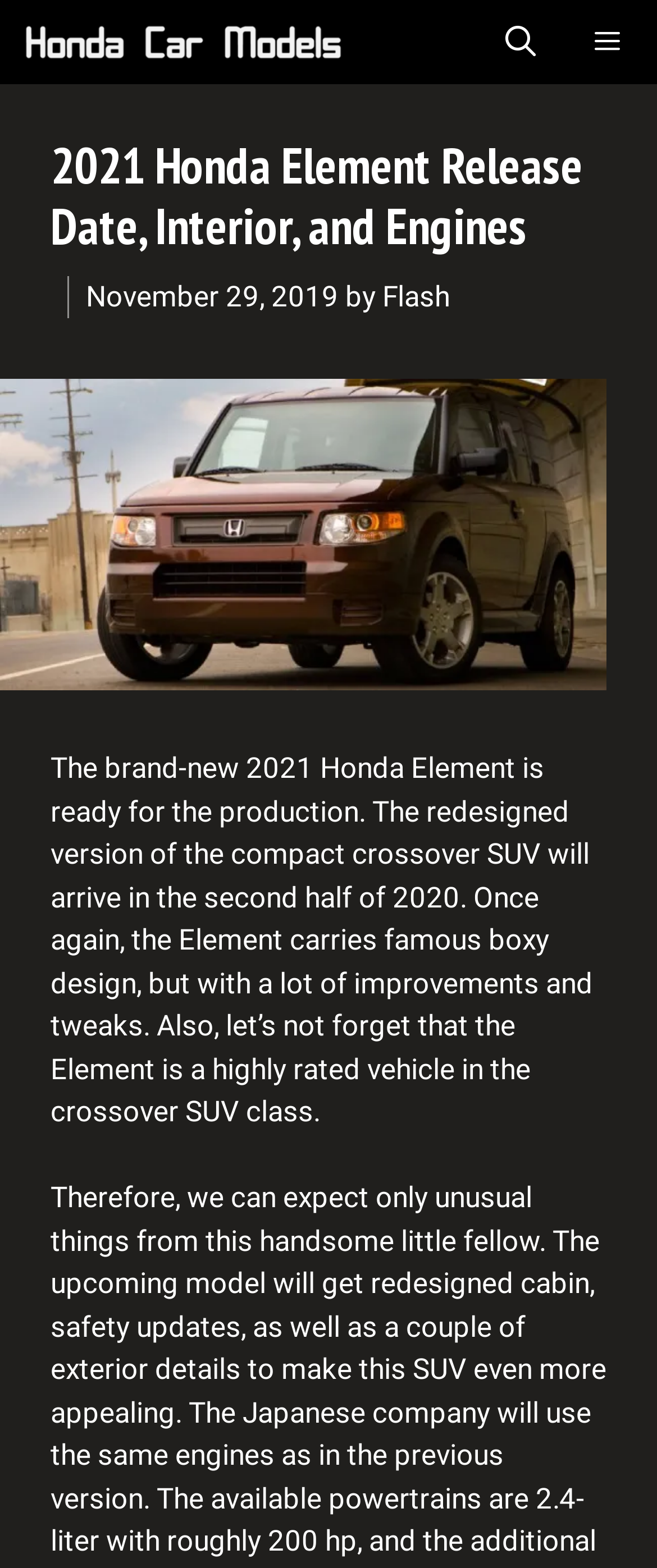What is the current status of the 2021 Honda Element?
Based on the screenshot, respond with a single word or phrase.

Ready for production